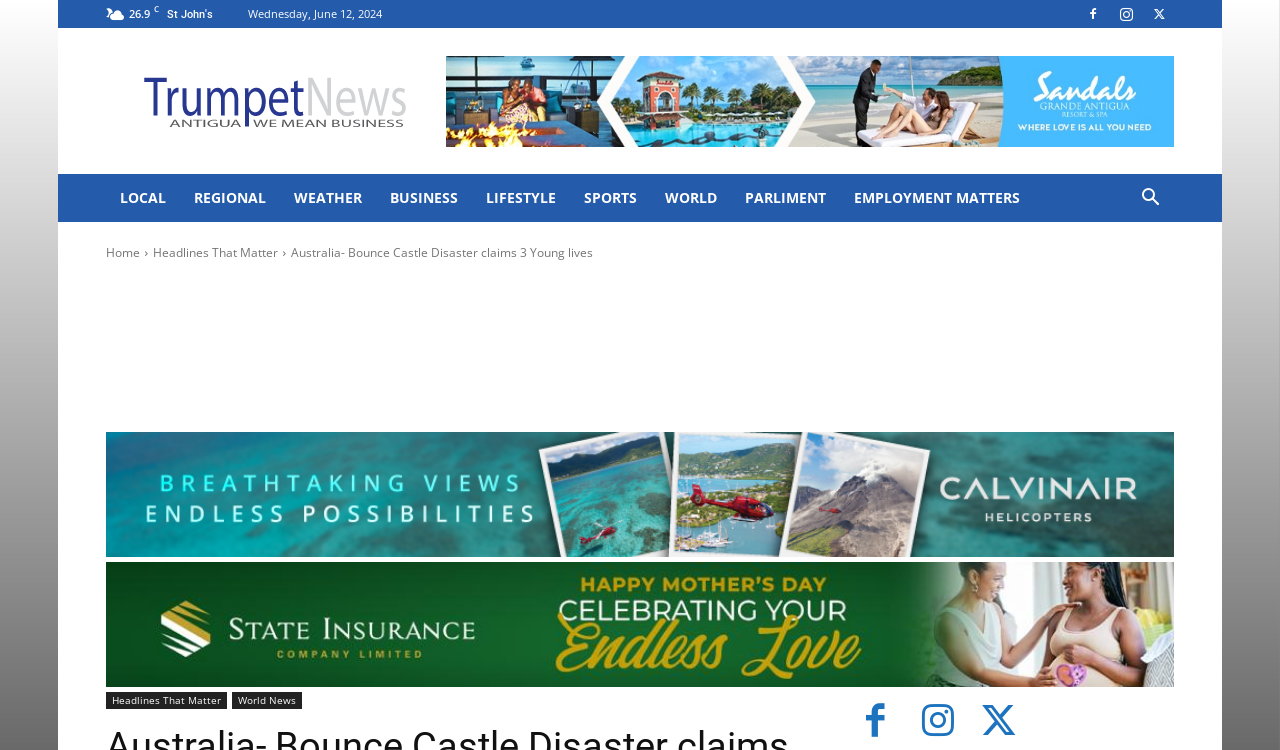Provide the bounding box coordinates of the area you need to click to execute the following instruction: "Share this article".

None